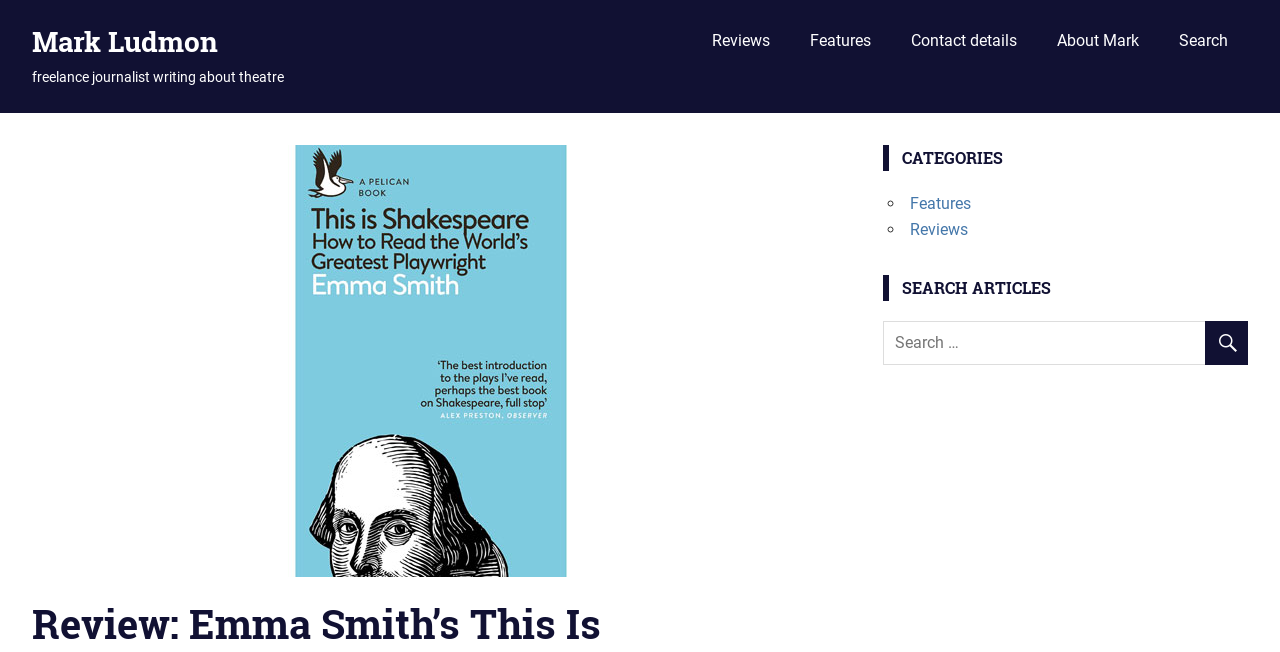Identify the bounding box coordinates of the region I need to click to complete this instruction: "click on the author's name".

[0.025, 0.035, 0.17, 0.092]